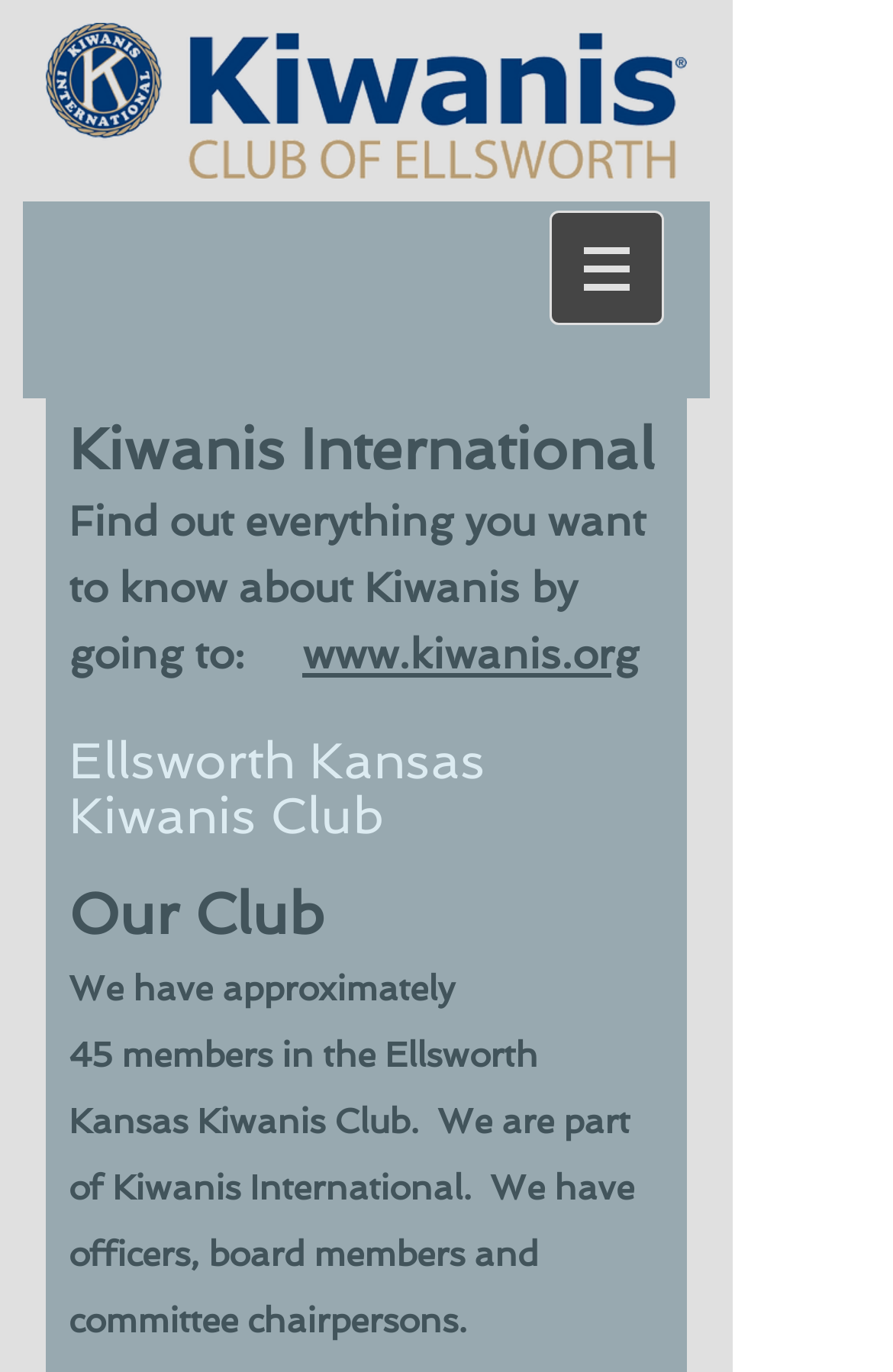Please identify the primary heading of the webpage and give its text content.

Ellsworth Kansas Kiwanis Club